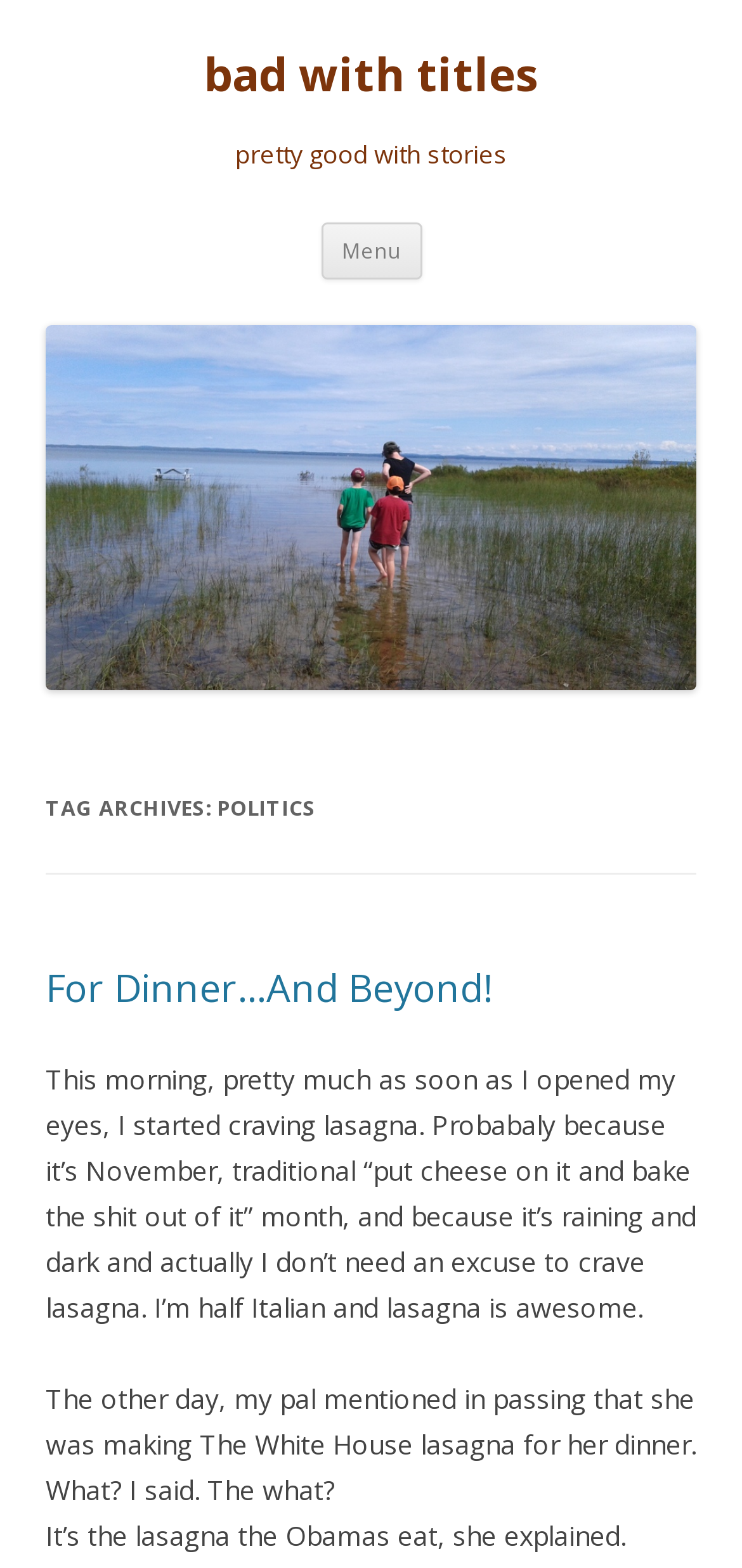Determine the bounding box coordinates for the HTML element described here: "For Dinner…And Beyond!".

[0.062, 0.614, 0.664, 0.646]